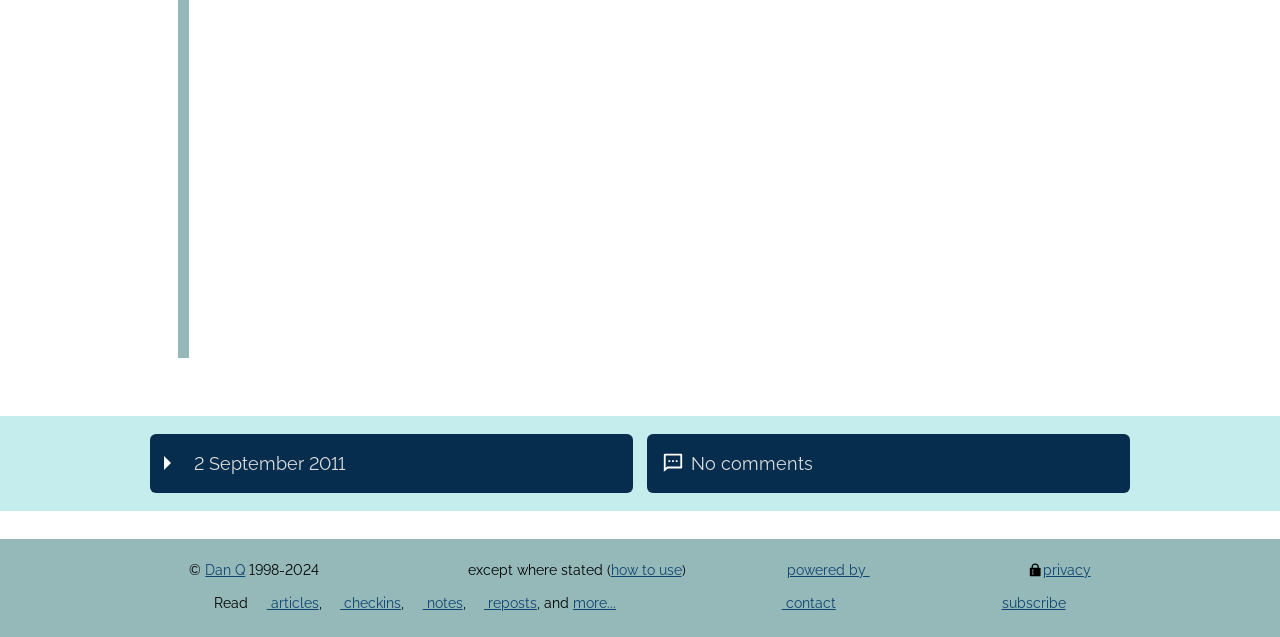Locate the bounding box coordinates of the region to be clicked to comply with the following instruction: "Click the link to view no comments". The coordinates must be four float numbers between 0 and 1, in the form [left, top, right, bottom].

[0.506, 0.682, 0.883, 0.773]